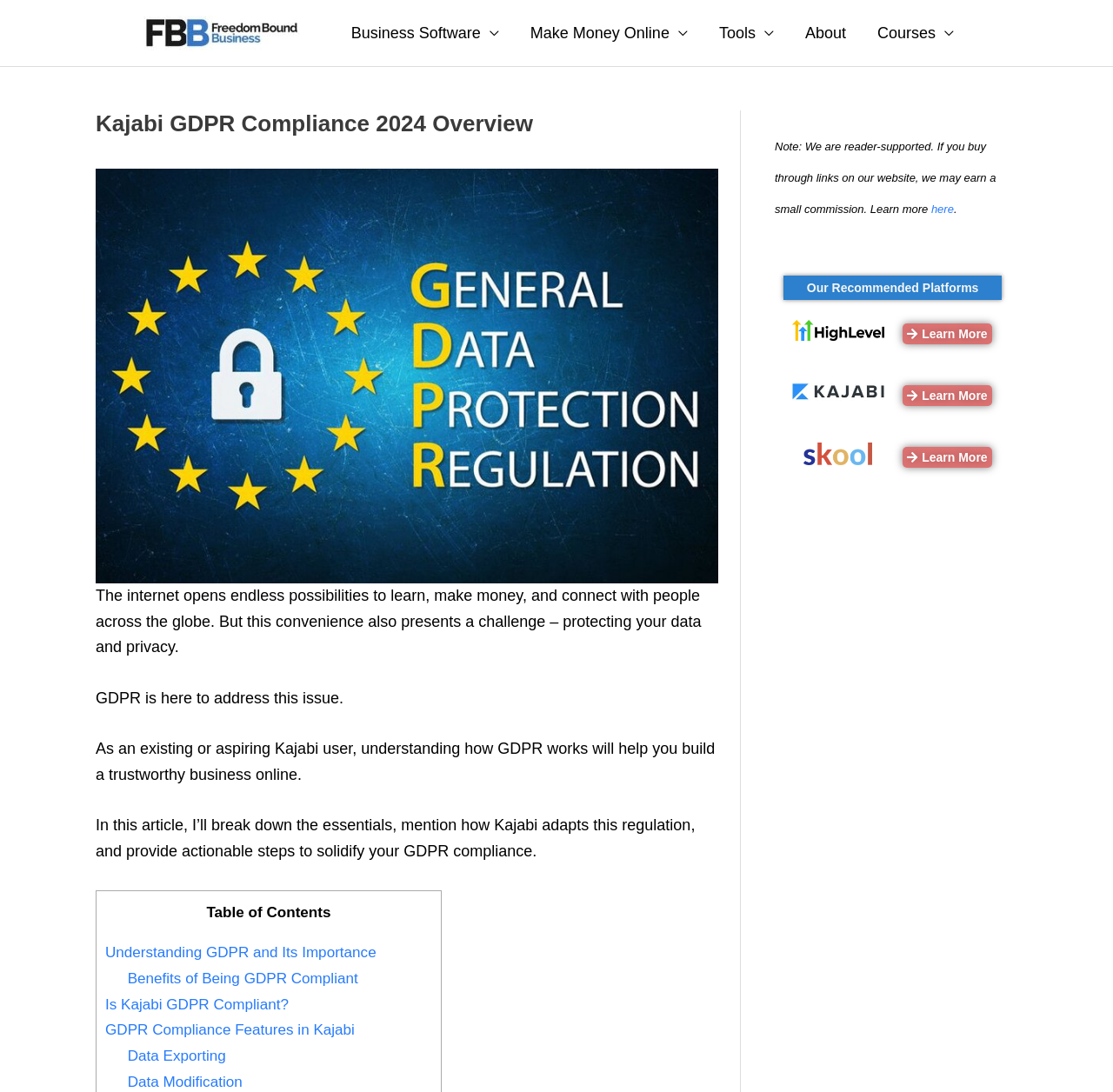Identify the bounding box coordinates of the region that should be clicked to execute the following instruction: "Click the 'About' link".

[0.709, 0.0, 0.774, 0.061]